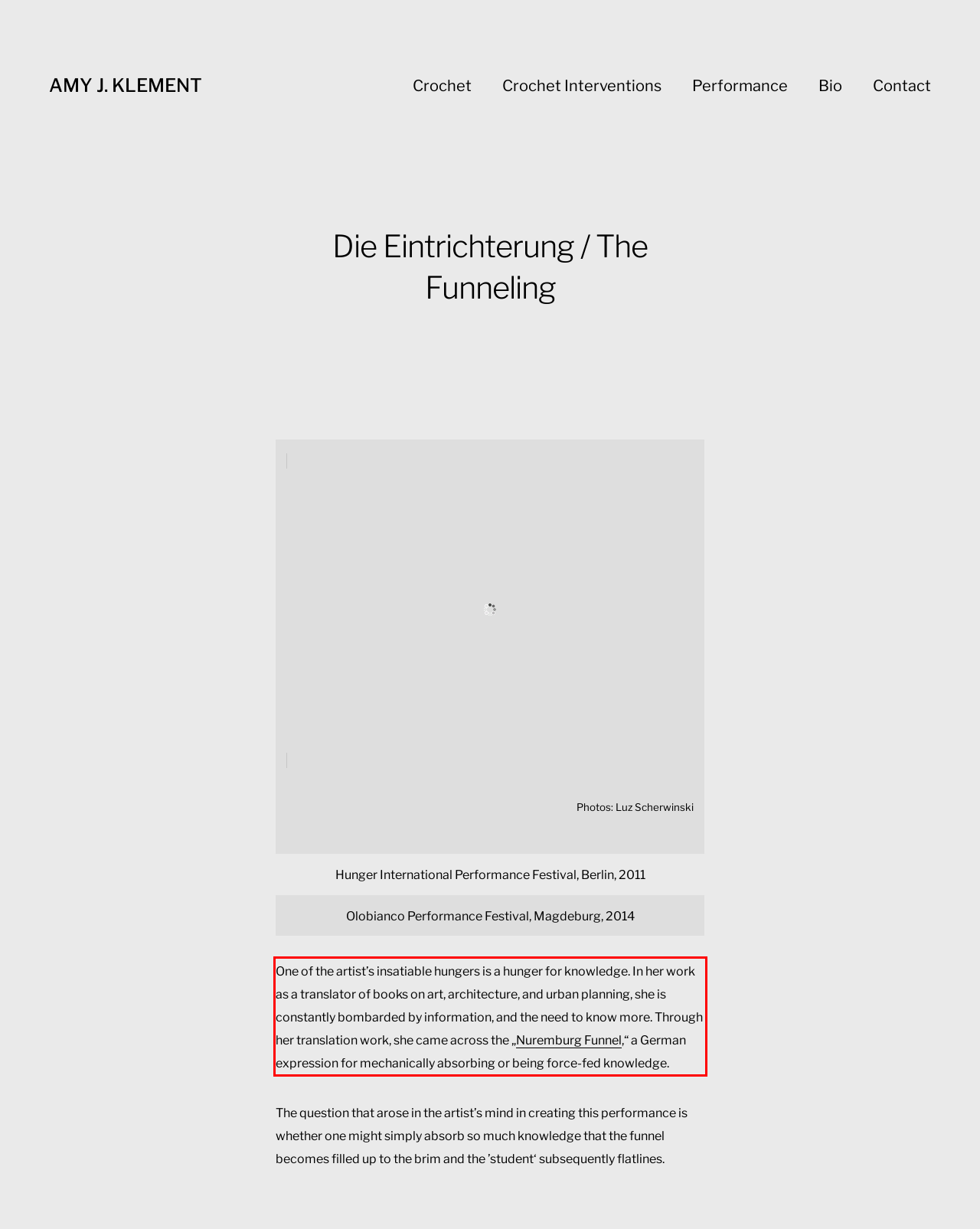Please look at the webpage screenshot and extract the text enclosed by the red bounding box.

One of the artist’s insatiable hungers is a hunger for knowledge. In her work as a translator of books on art, architecture, and urban planning, she is constantly bombarded by information, and the need to know more. Through her translation work, she came across the „Nuremburg Funnel,“ a German expression for mechanically absorbing or being force-fed knowledge.